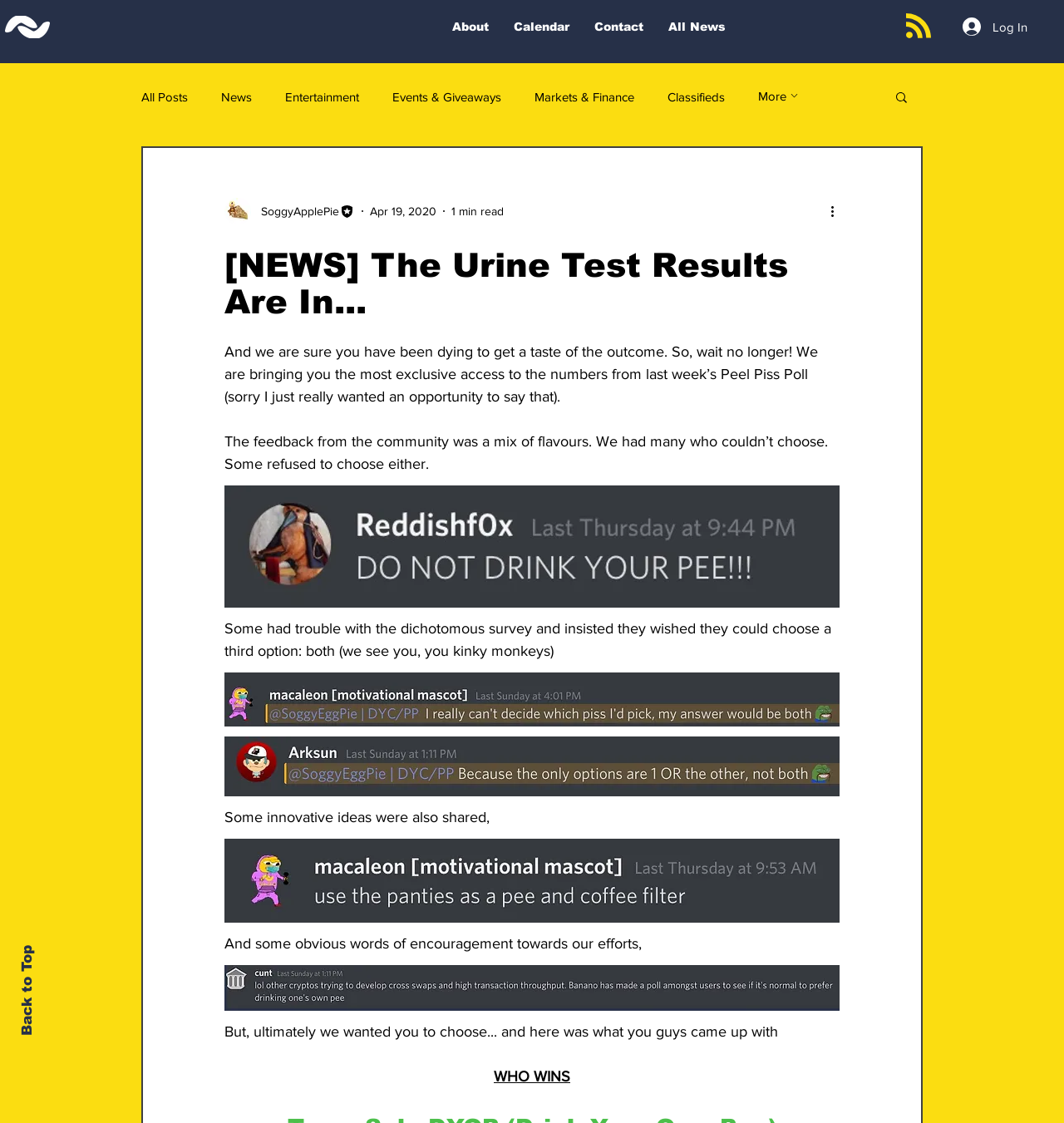Please identify the bounding box coordinates of the element's region that needs to be clicked to fulfill the following instruction: "Click on Pricing". The bounding box coordinates should consist of four float numbers between 0 and 1, i.e., [left, top, right, bottom].

None